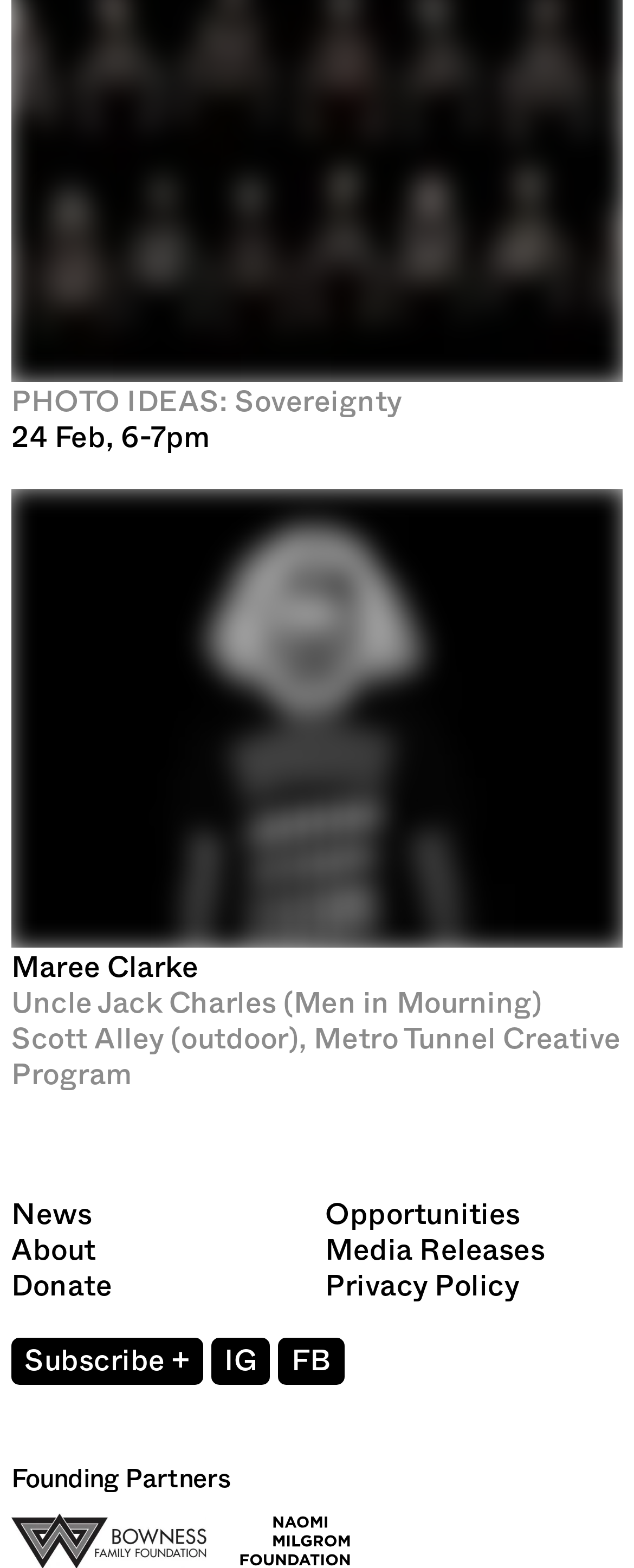What is the name of the program mentioned?
Using the details shown in the screenshot, provide a comprehensive answer to the question.

The name of the program can be determined by looking at the link 'Metro Tunnel Creative Program' which is mentioned in the article.